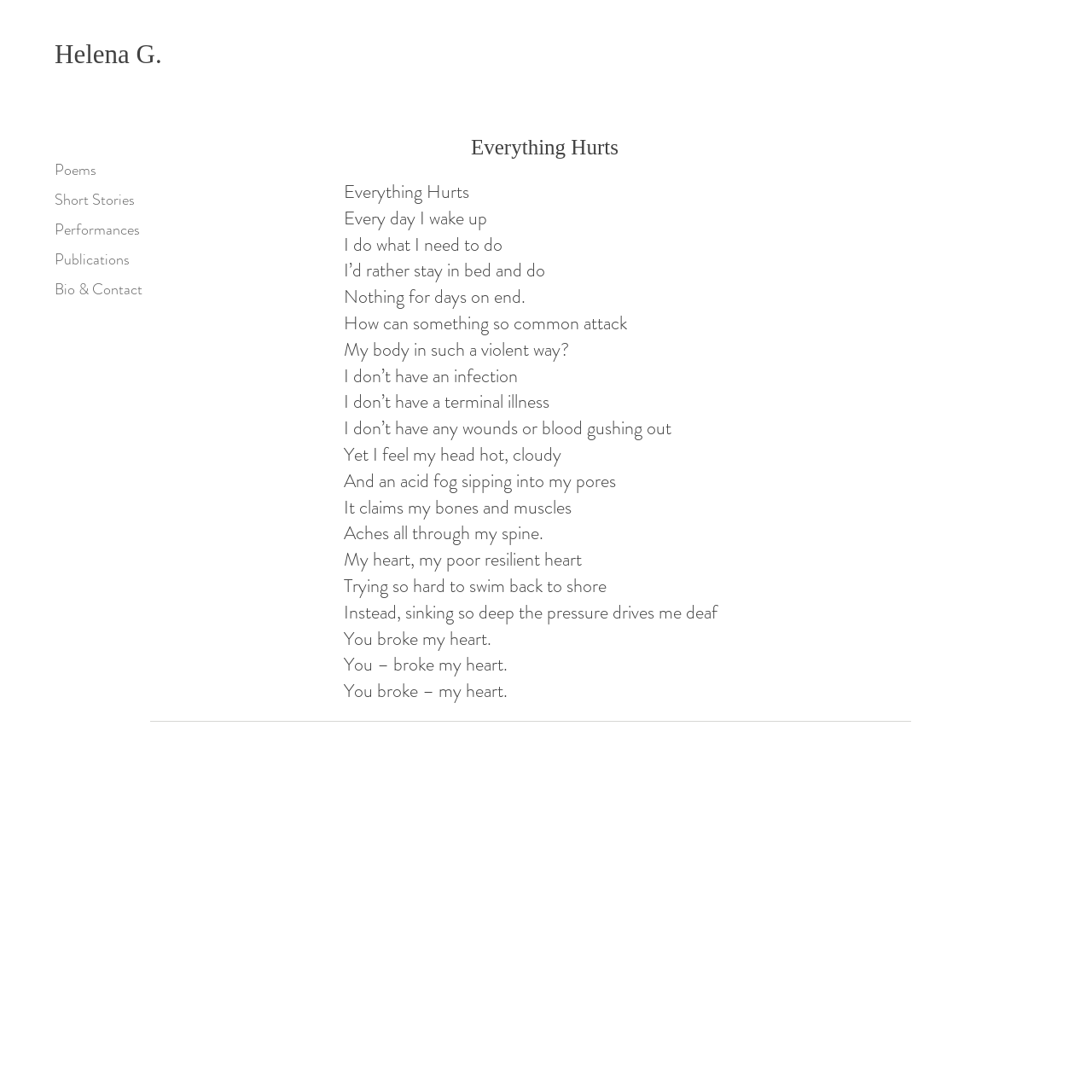What is the structure of the poem?
Please provide a single word or phrase as your answer based on the screenshot.

Free verse